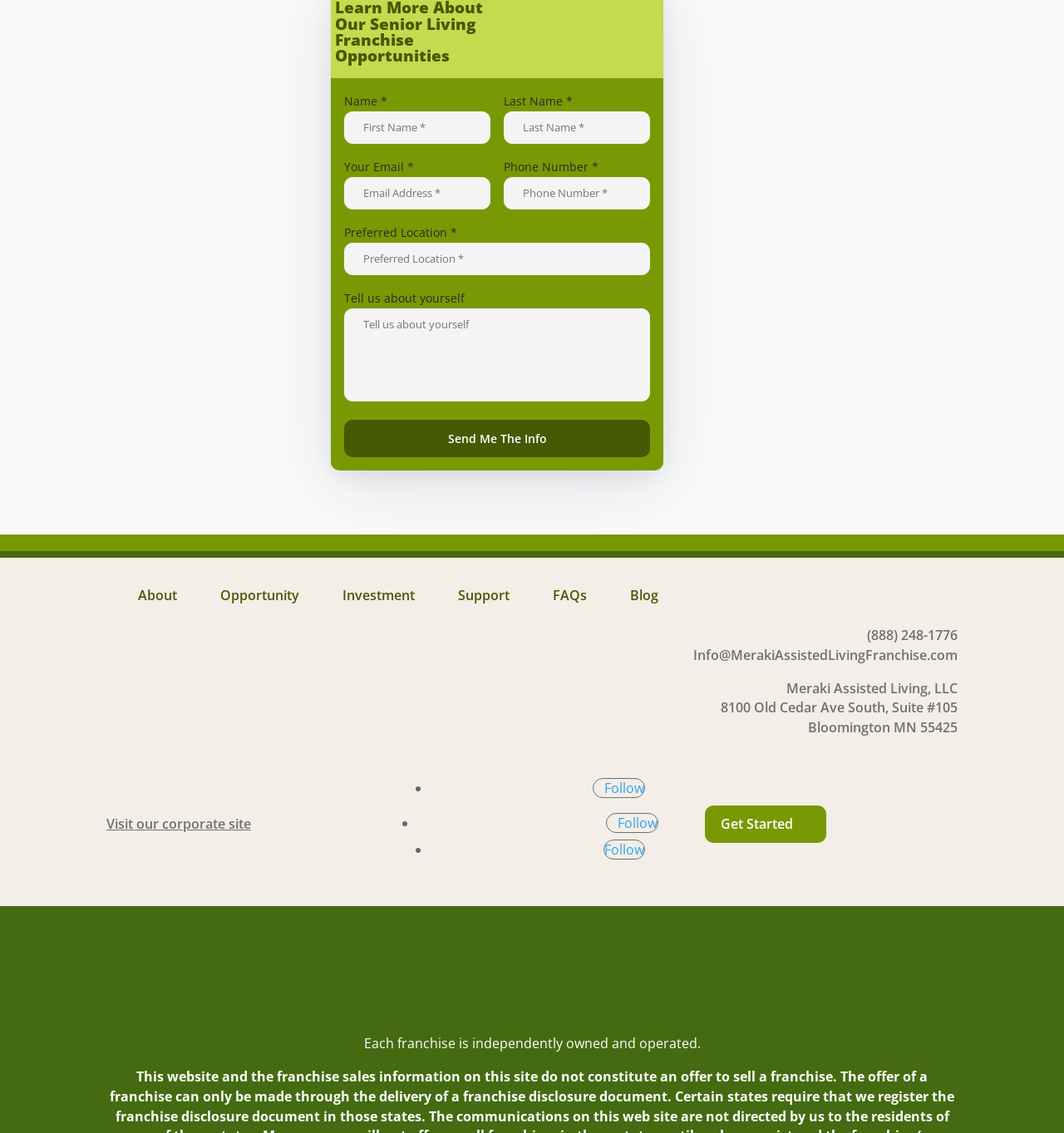Provide your answer in a single word or phrase: 
What is the company name?

Meraki Assisted Living, LLC